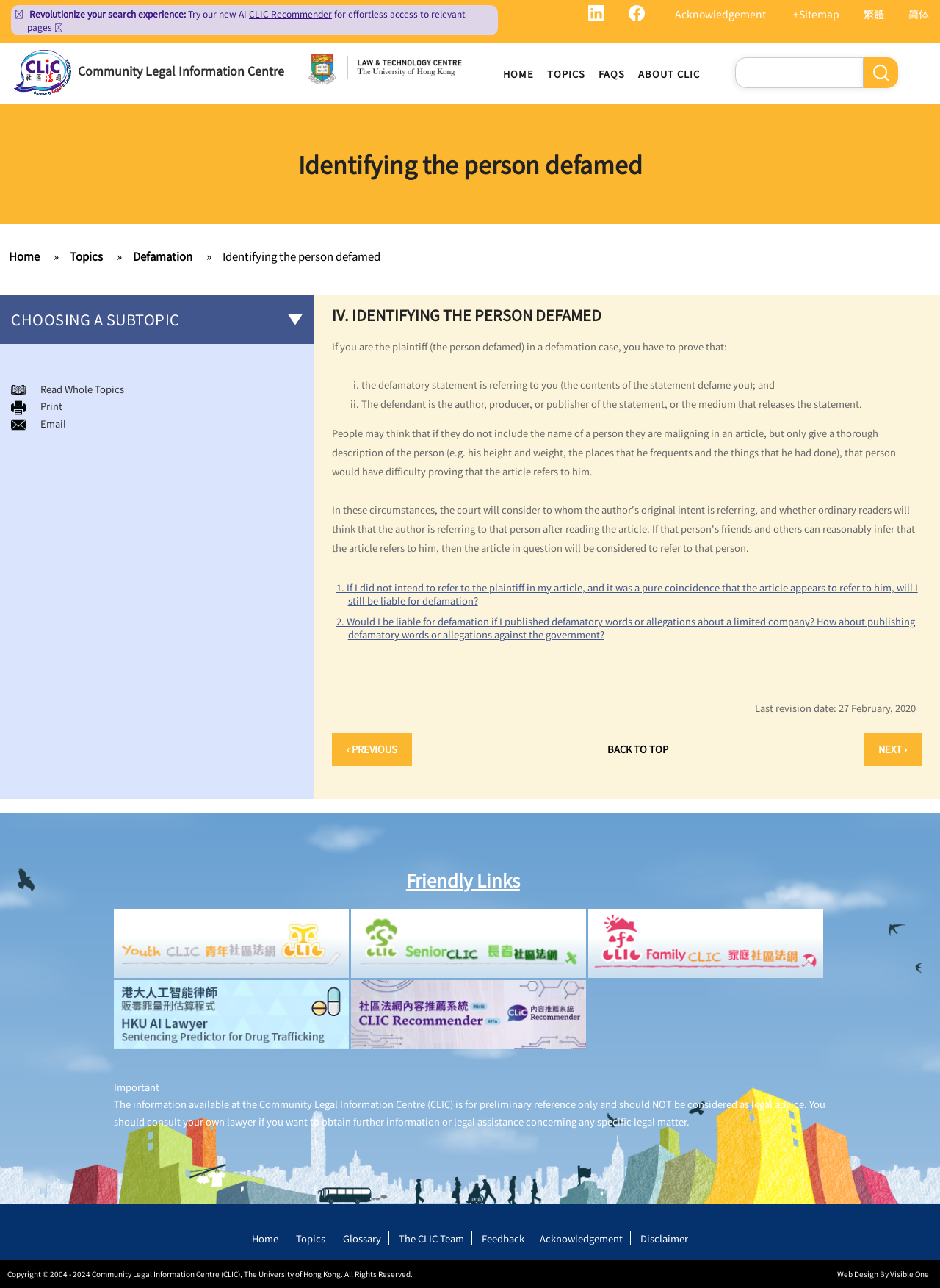Find the bounding box coordinates for the area you need to click to carry out the instruction: "Search for something". The coordinates should be four float numbers between 0 and 1, indicated as [left, top, right, bottom].

[0.782, 0.044, 0.956, 0.068]